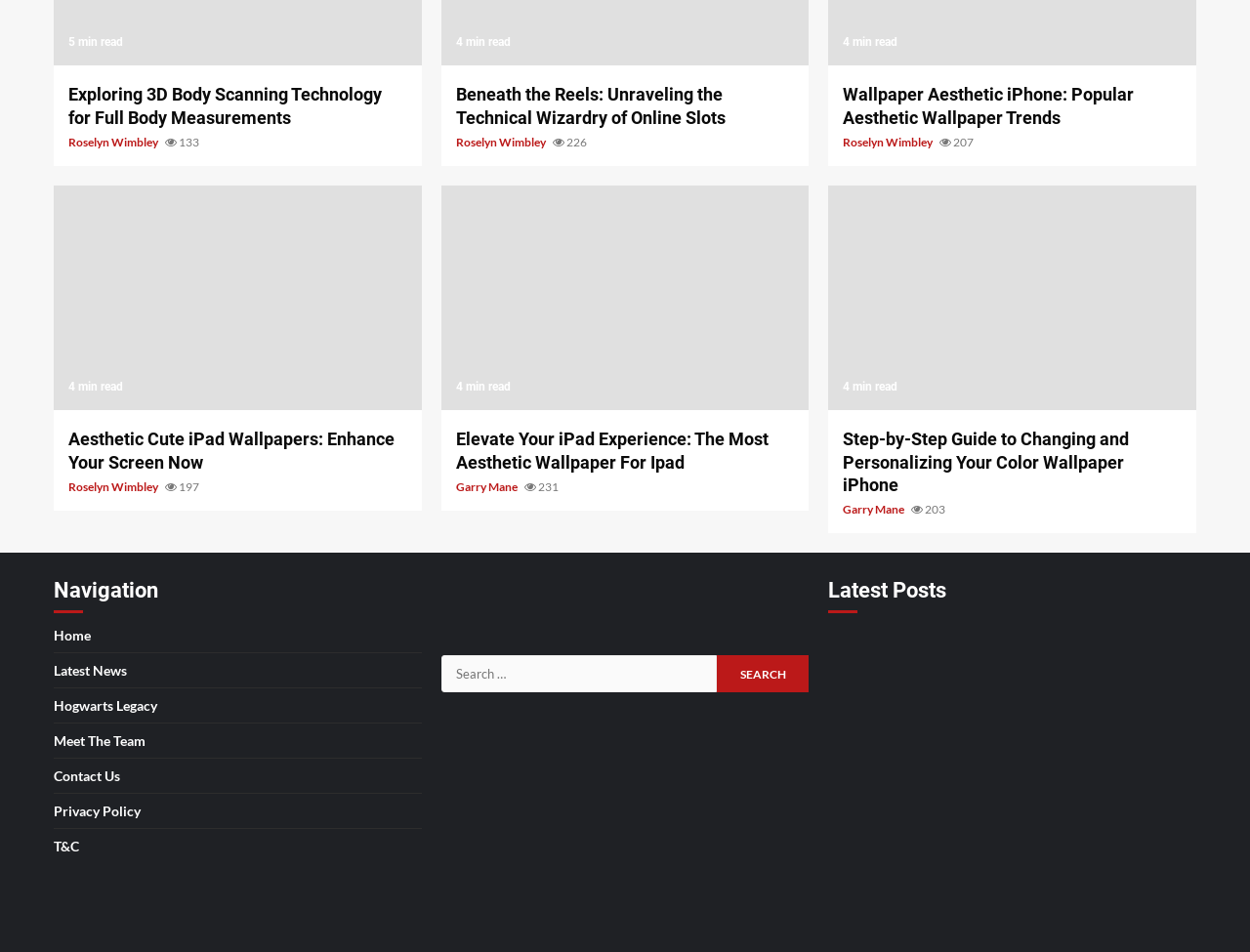Locate the bounding box coordinates of the segment that needs to be clicked to meet this instruction: "Explore the latest news".

[0.043, 0.695, 0.102, 0.713]